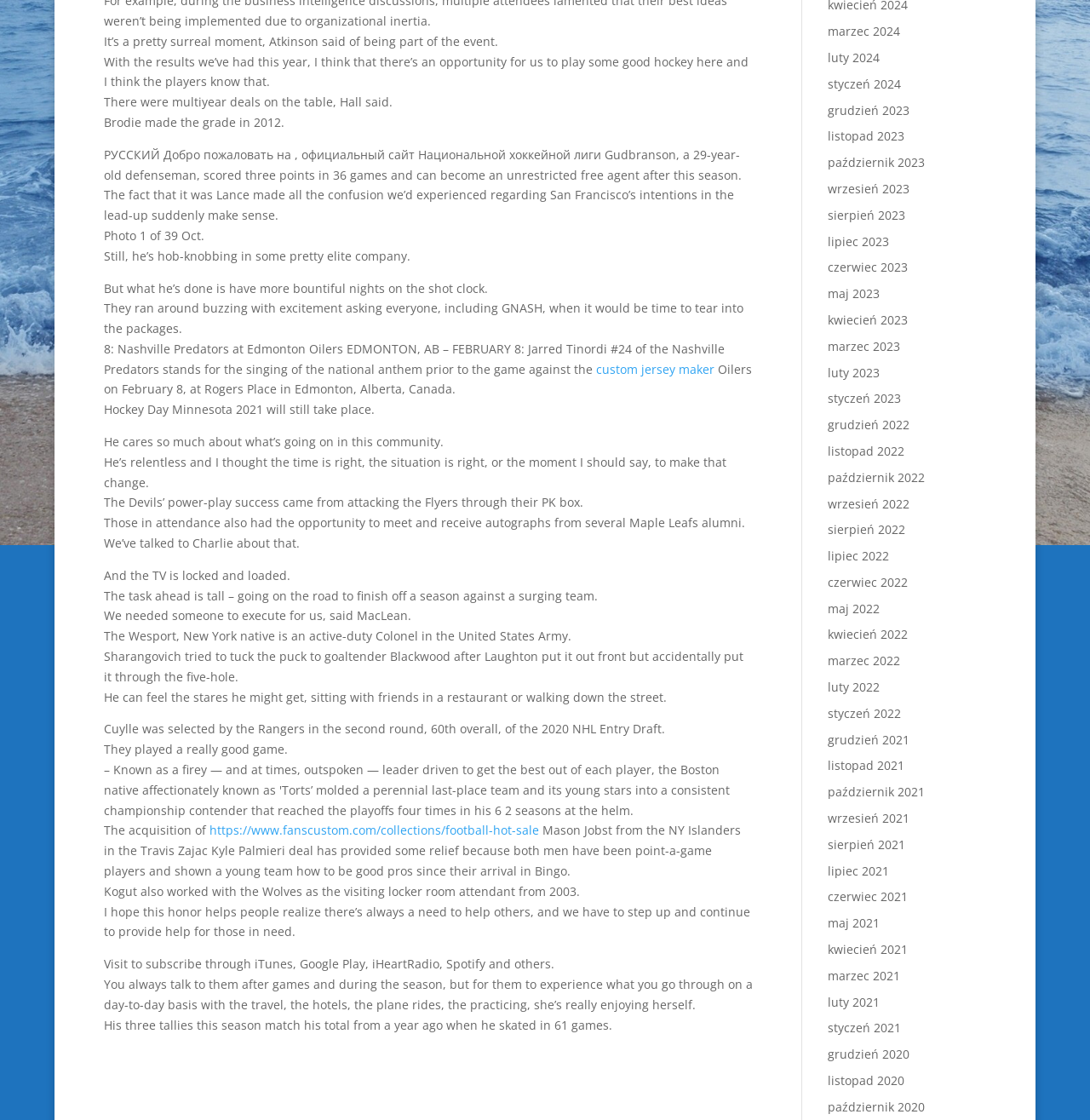Identify the bounding box coordinates of the HTML element based on this description: "styczeń 2022".

[0.759, 0.63, 0.827, 0.644]